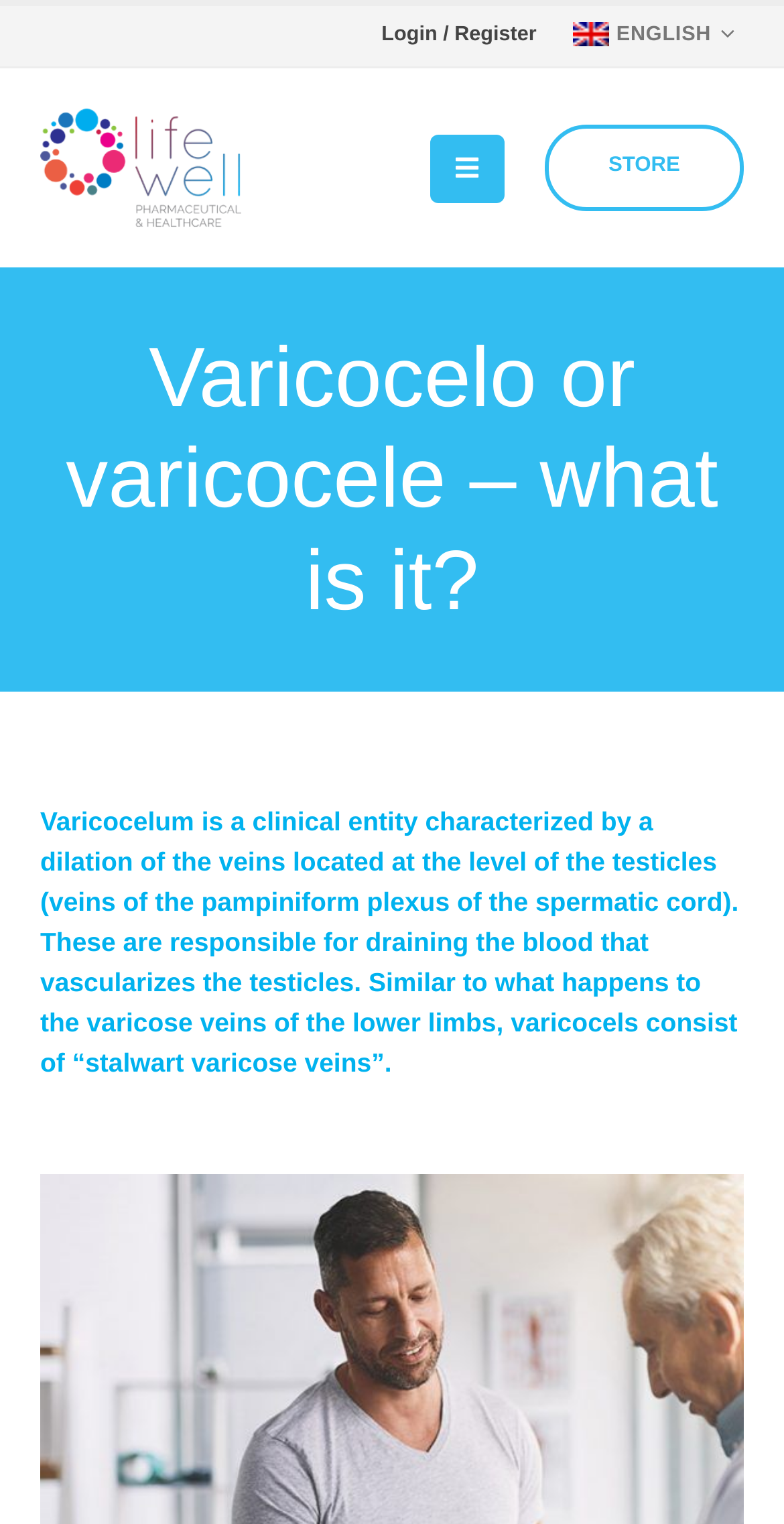How many images are there in the footer section?
Kindly offer a detailed explanation using the data available in the image.

I looked at the footer section of the webpage and counted the images. There are 3 images, which are associated with the links '', '', and ''.